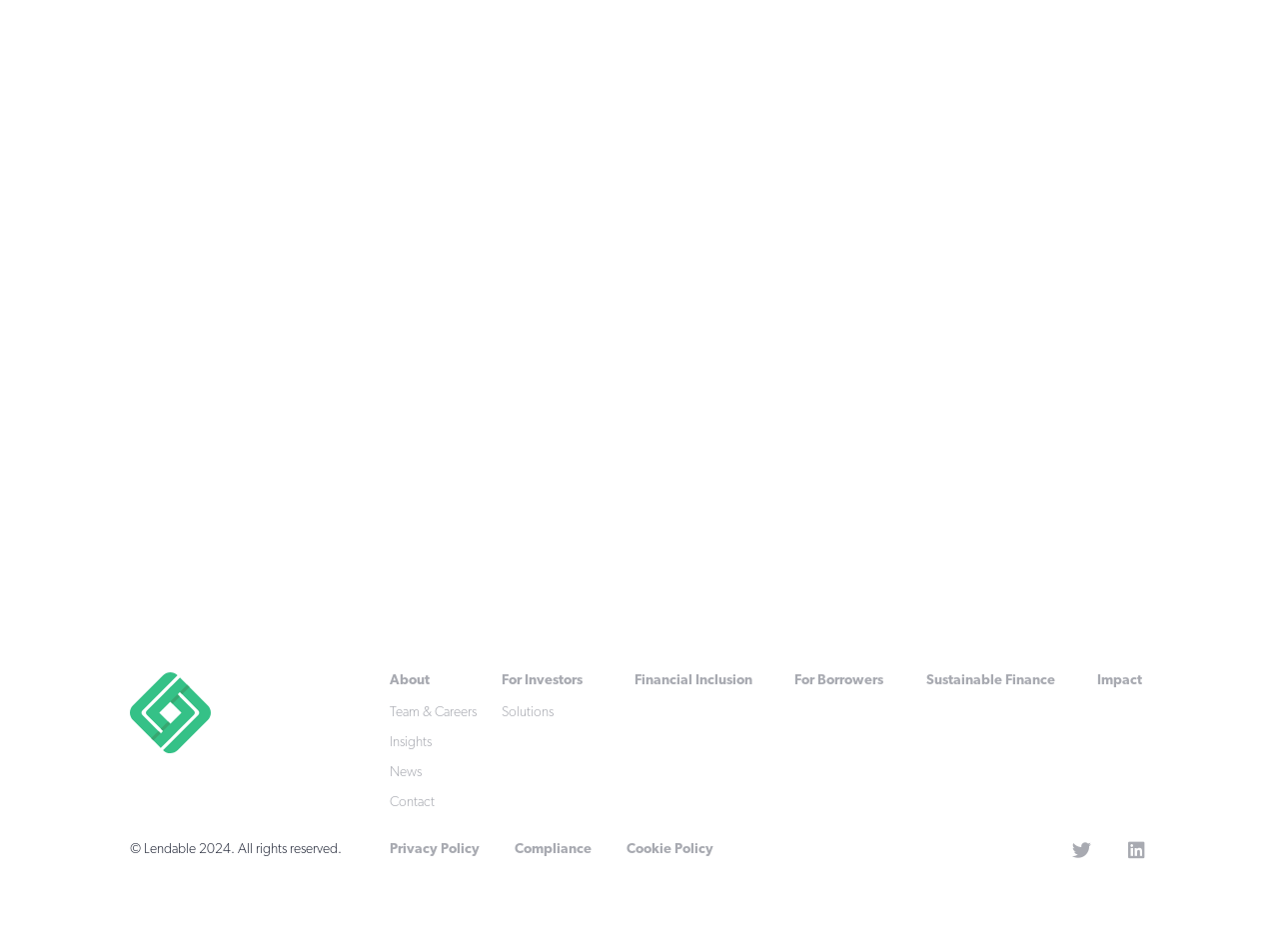Please specify the bounding box coordinates of the element that should be clicked to execute the given instruction: 'Learn about Financial Inclusion'. Ensure the coordinates are four float numbers between 0 and 1, expressed as [left, top, right, bottom].

[0.496, 0.706, 0.594, 0.725]